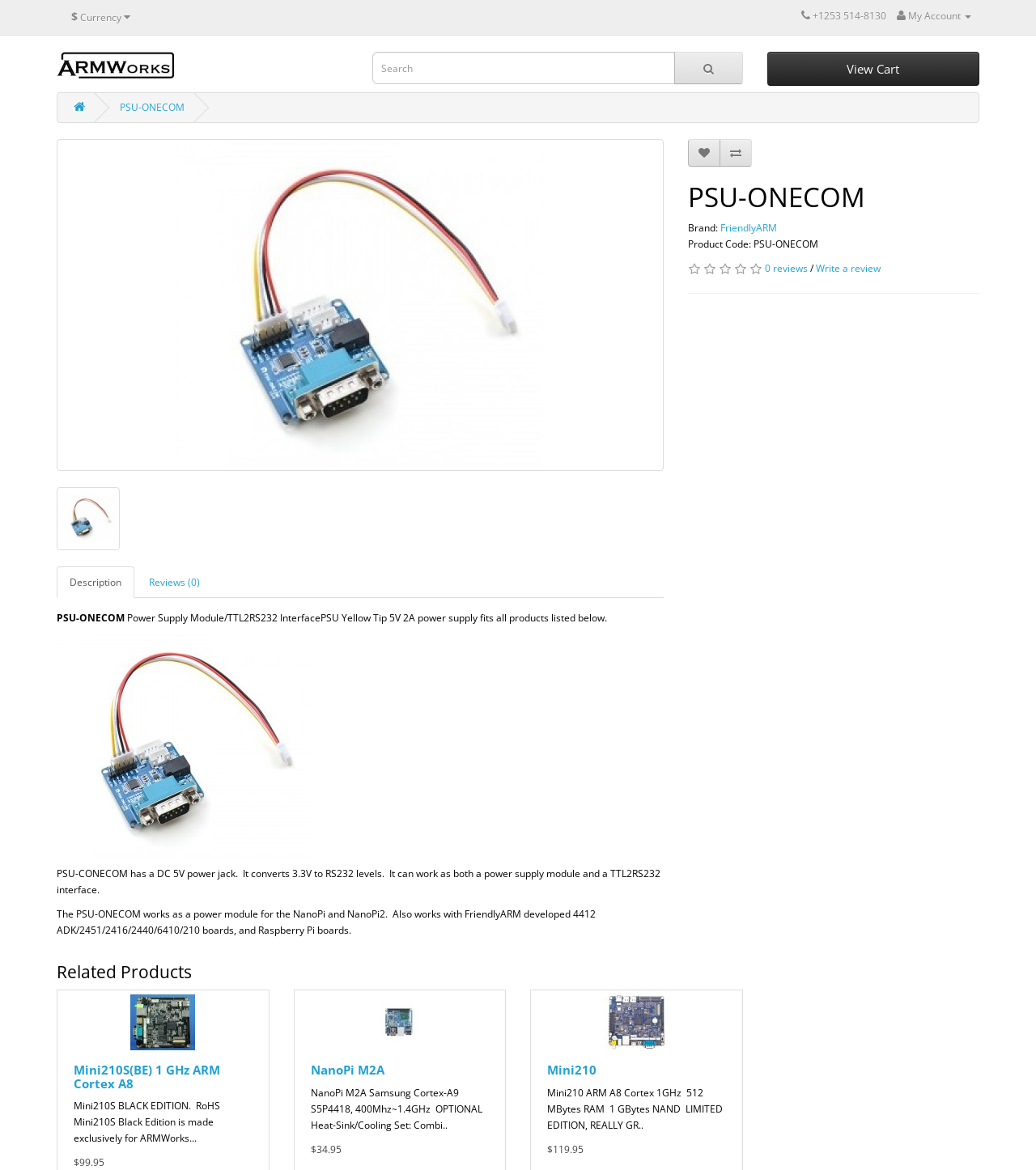Please reply to the following question using a single word or phrase: 
What is the brand of the product?

FriendlyARM